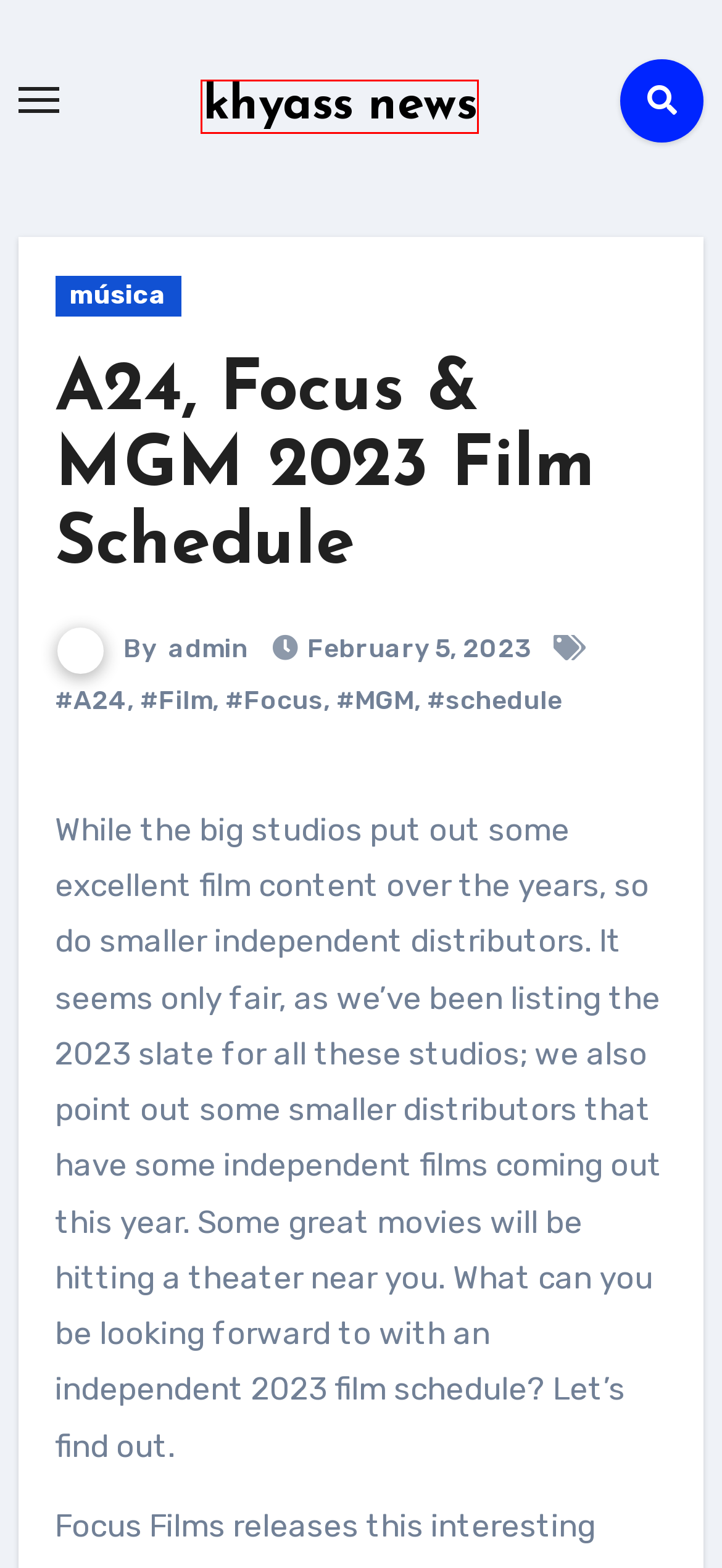Given a screenshot of a webpage with a red bounding box highlighting a UI element, determine which webpage description best matches the new webpage that appears after clicking the highlighted element. Here are the candidates:
A. khyass news -
B. Revisão: The Cher Show, New Wimbledon Theatre - khyass news
C. schedule - khyass news
D. música - khyass news
E. Film - khyass news
F. A24 - khyass news
G. admin - khyass news
H. MGM - khyass news

A